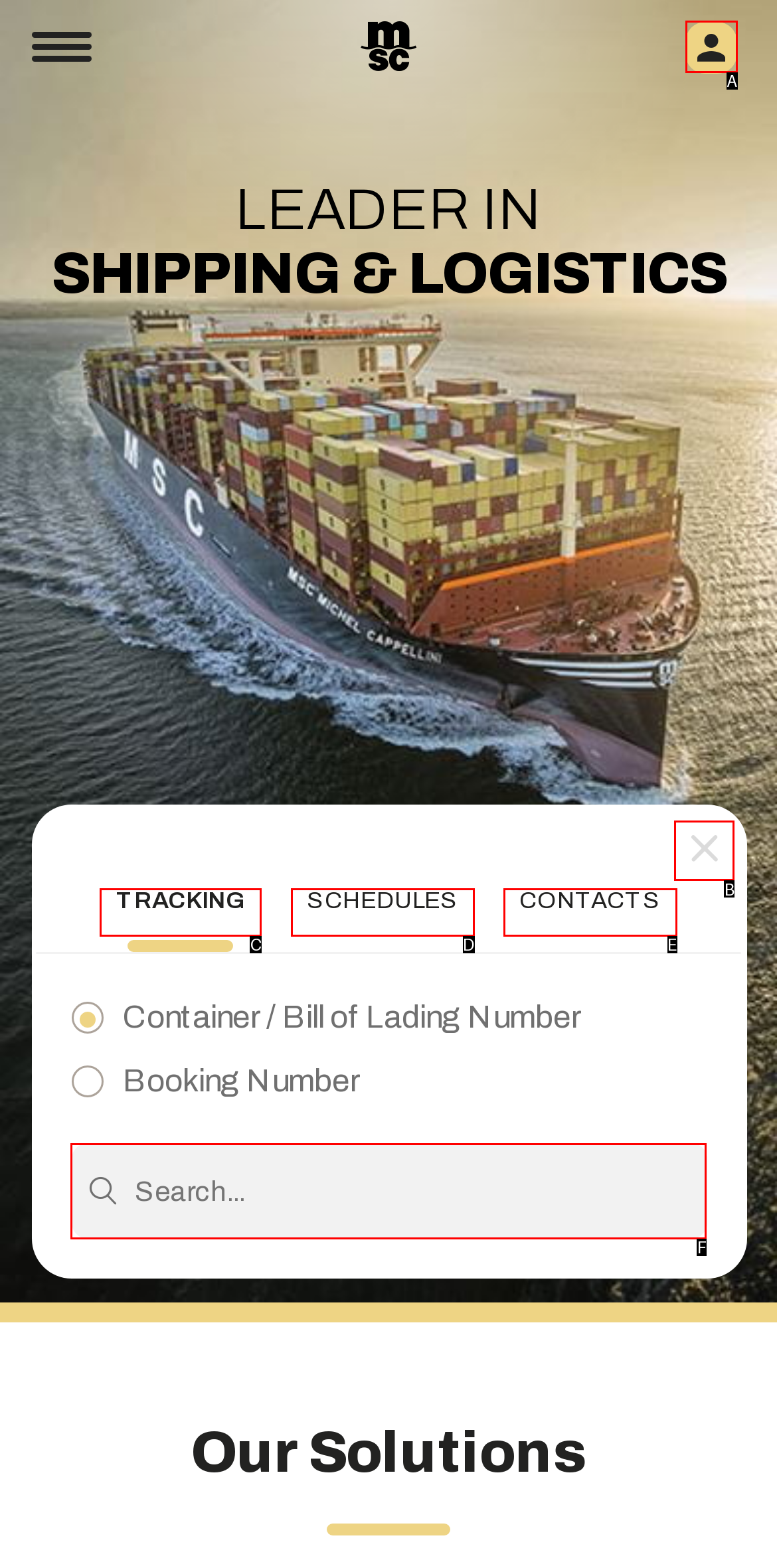Determine which HTML element matches the given description: parent_node: TRACKING. Provide the corresponding option's letter directly.

B